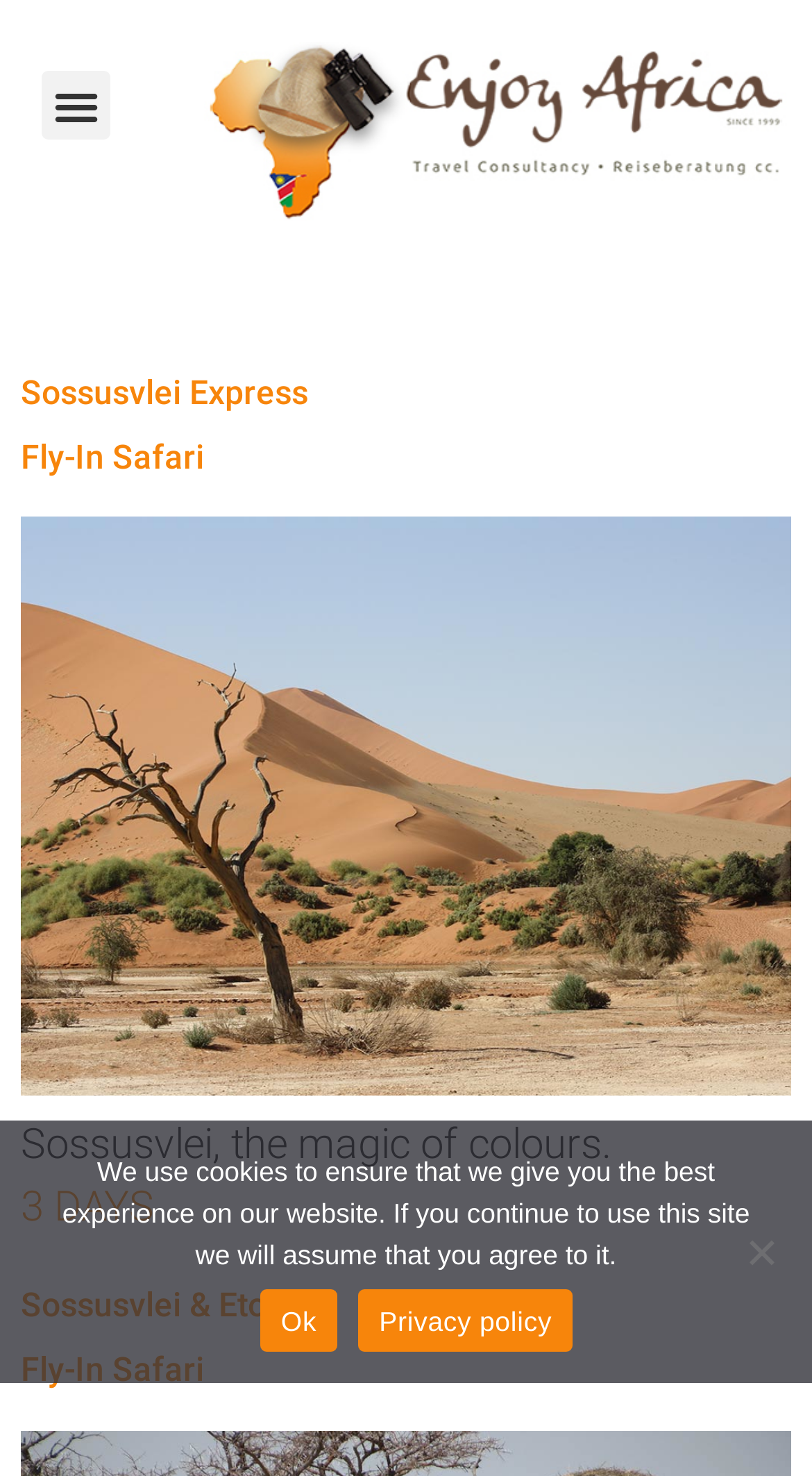Identify the bounding box coordinates for the UI element described as: "Sossusvlei Express Fly-In Safari".

[0.026, 0.253, 0.379, 0.323]